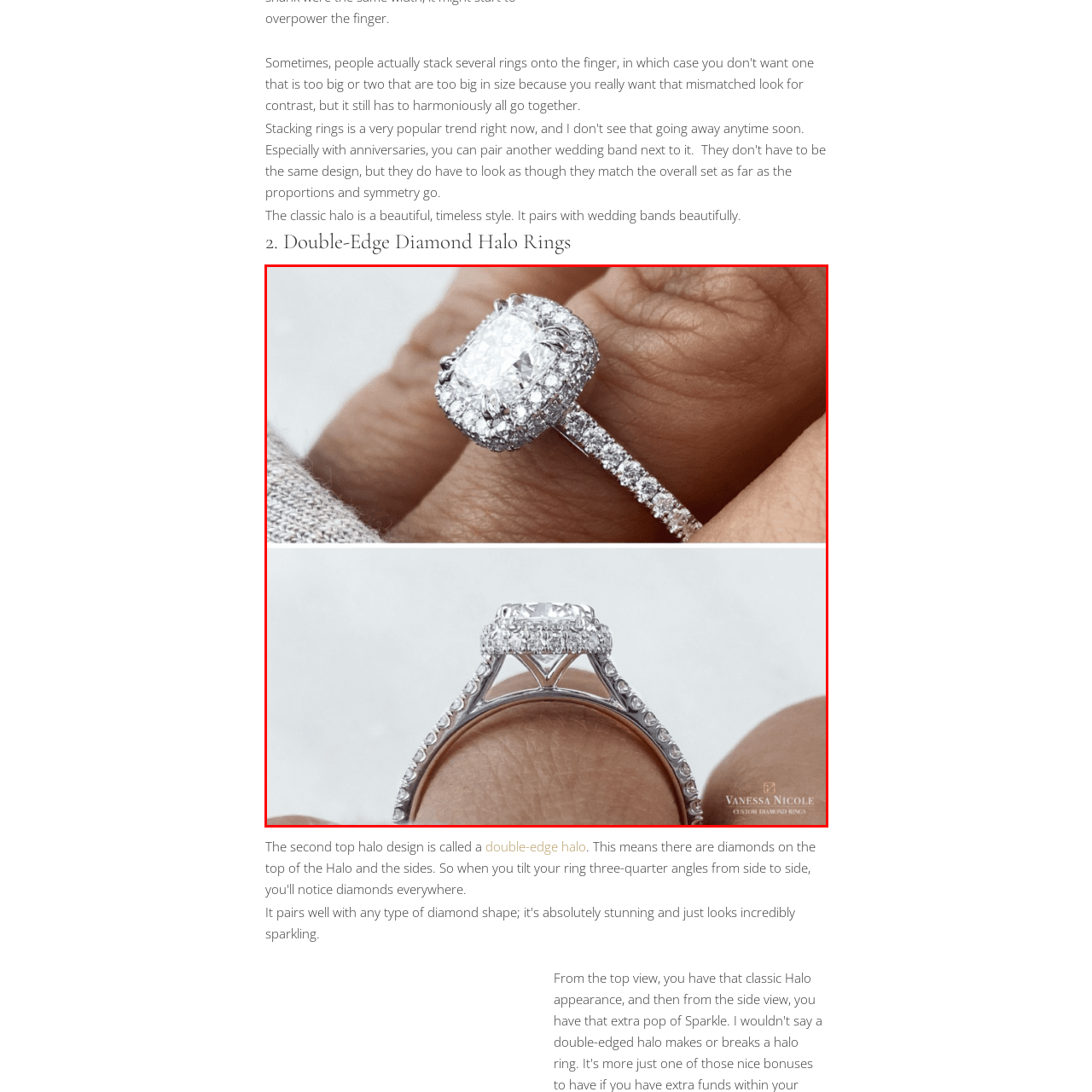Review the image segment marked with the grey border and deliver a thorough answer to the following question, based on the visual information provided: 
What is the style of the engagement ring?

The caption explicitly states that the ring epitomizes a classic halo style, which is renowned for its timeless elegance, making it an exquisite choice for symbolizing love and commitment.